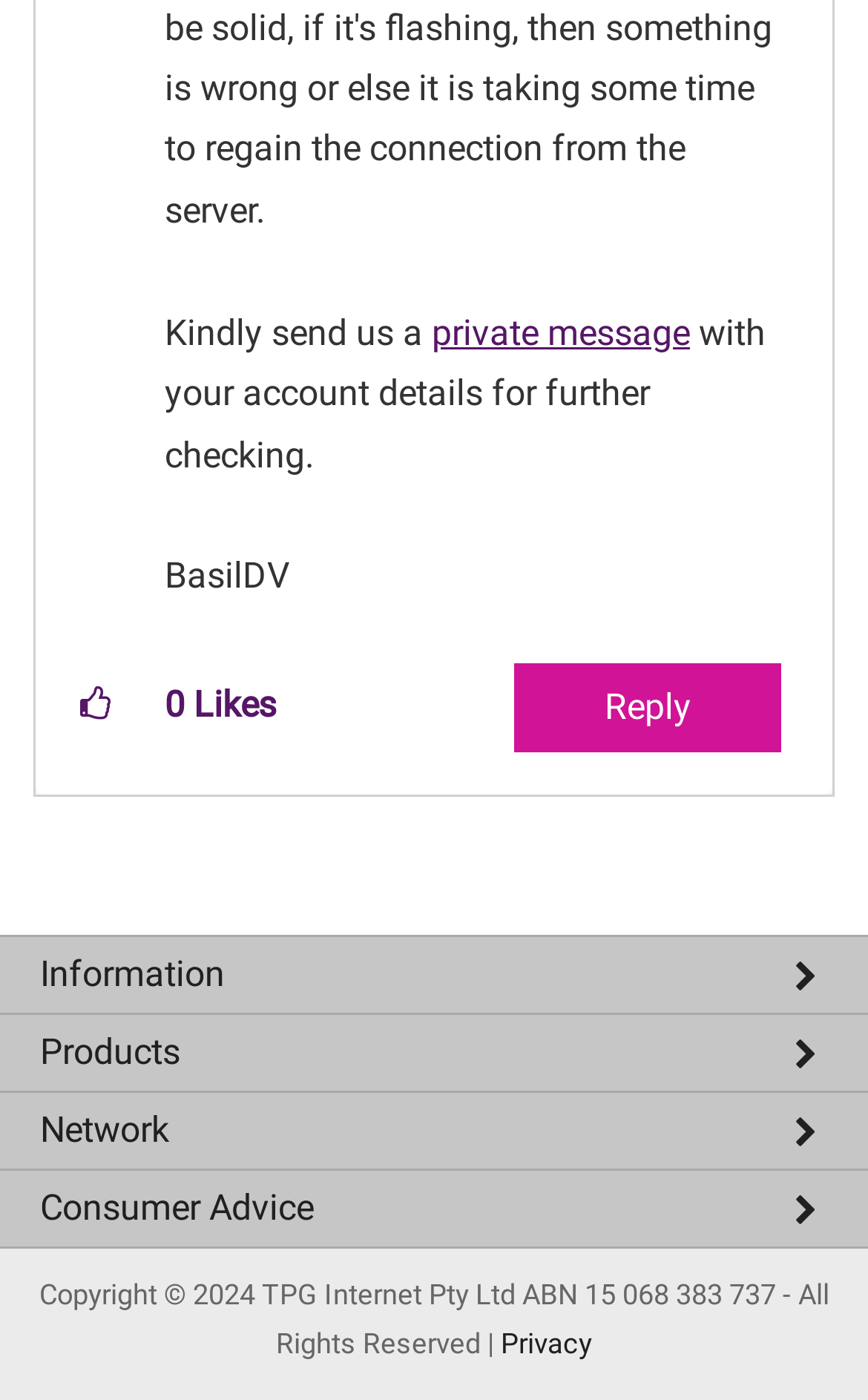What is the copyright information mentioned at the bottom of the webpage?
Give a single word or phrase as your answer by examining the image.

Copyright 2024 TPG Internet Pty Ltd